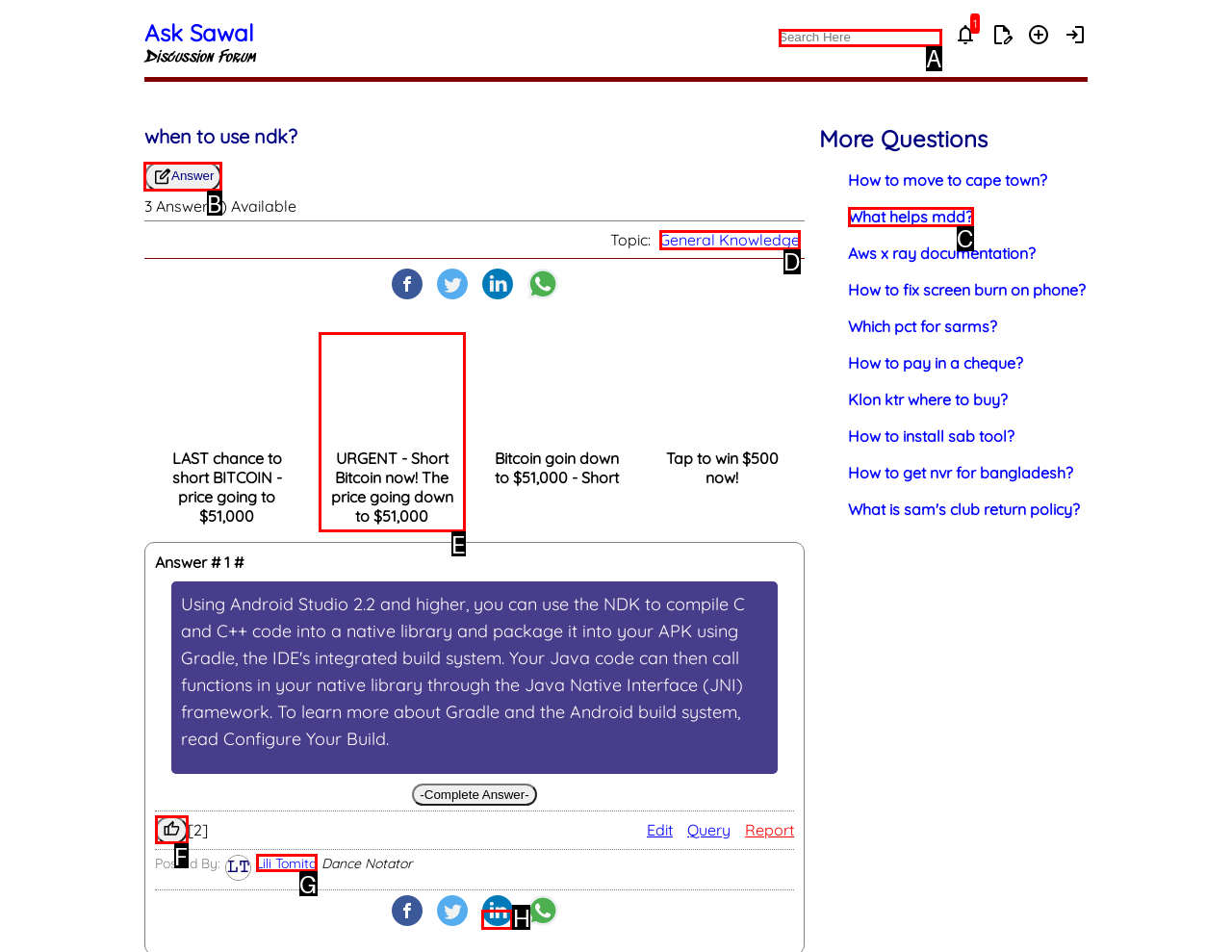Which HTML element should be clicked to perform the following task: View answer 1
Reply with the letter of the appropriate option.

B